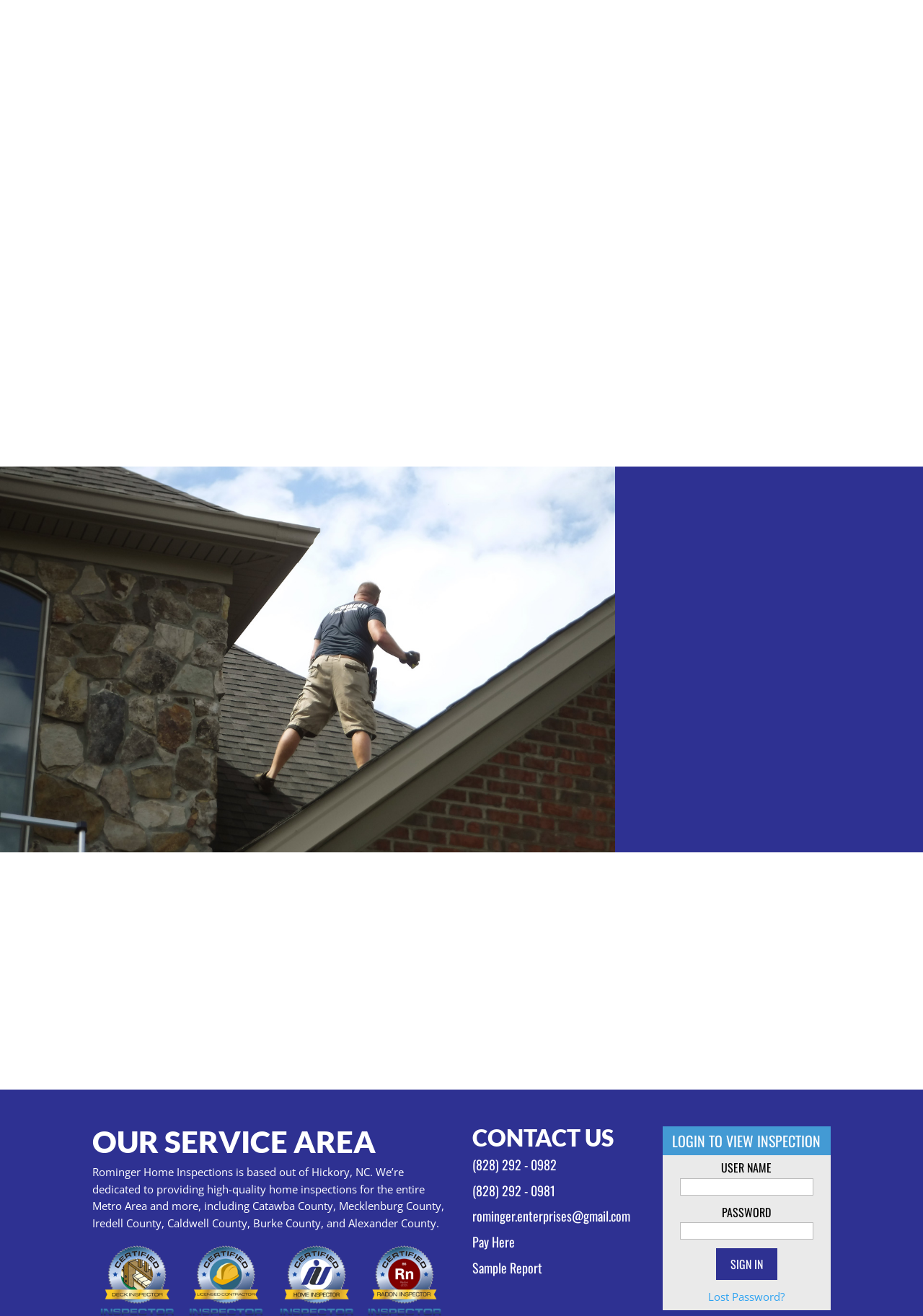Identify the bounding box coordinates of the part that should be clicked to carry out this instruction: "Book your appointment".

[0.698, 0.514, 0.904, 0.538]